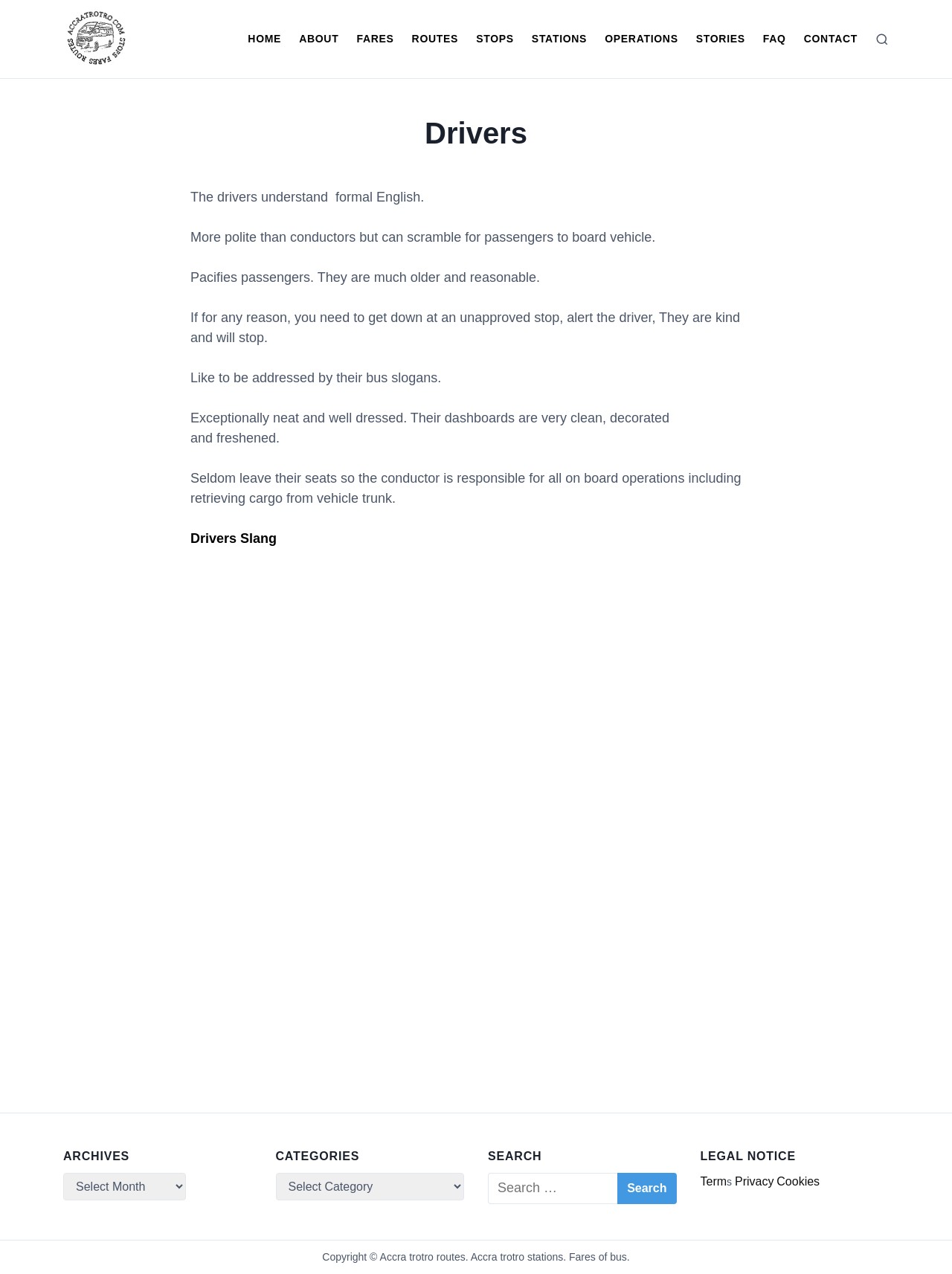Find the UI element described as: "Drivers Slang" and predict its bounding box coordinates. Ensure the coordinates are four float numbers between 0 and 1, [left, top, right, bottom].

[0.2, 0.417, 0.291, 0.428]